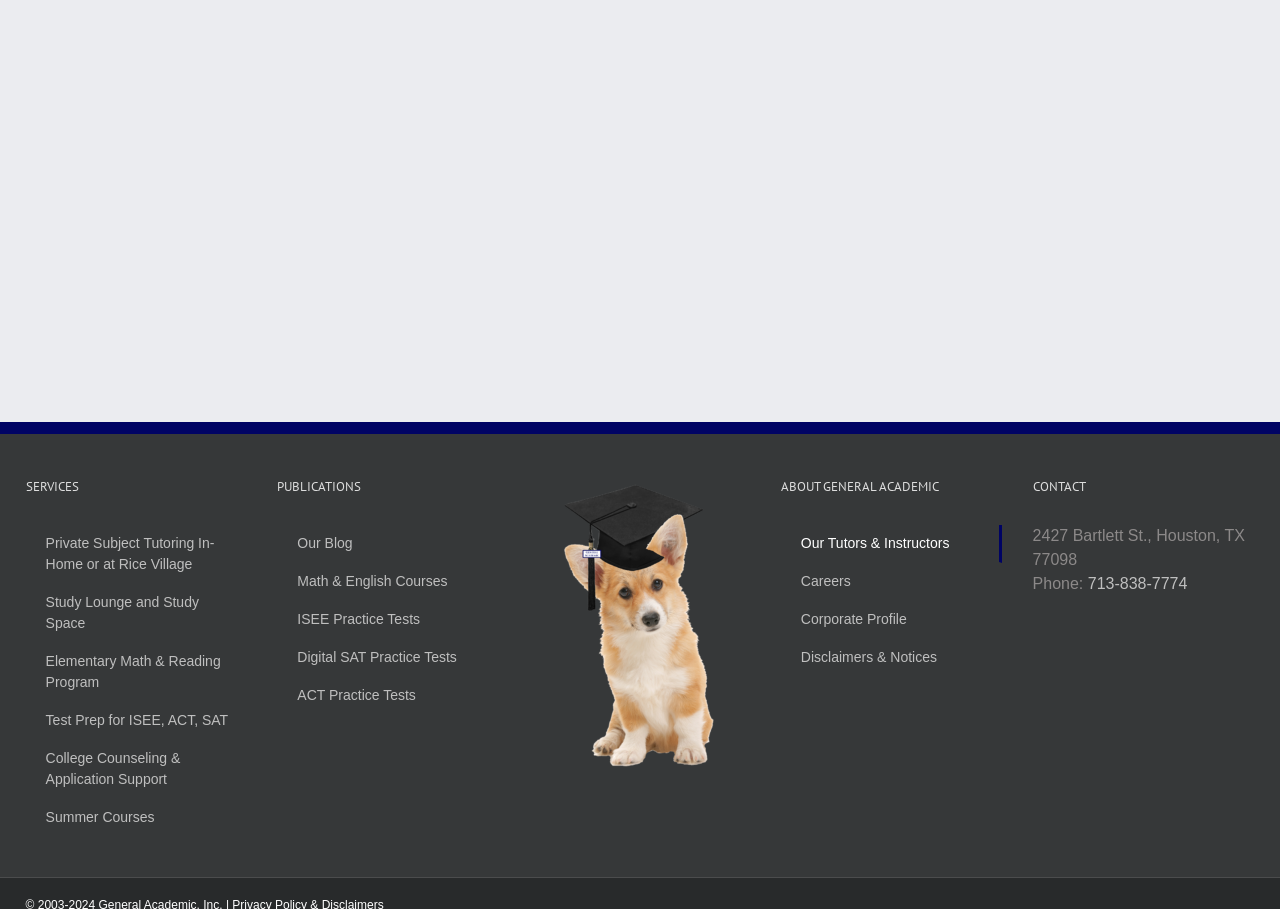What information can I find about General Academic's instructors?
Please provide a detailed and thorough answer to the question.

Under the 'ABOUT GENERAL ACADEMIC' heading, there is a link to 'Our Tutors & Instructors', which suggests that I can find information about General Academic's instructors by clicking on that link.